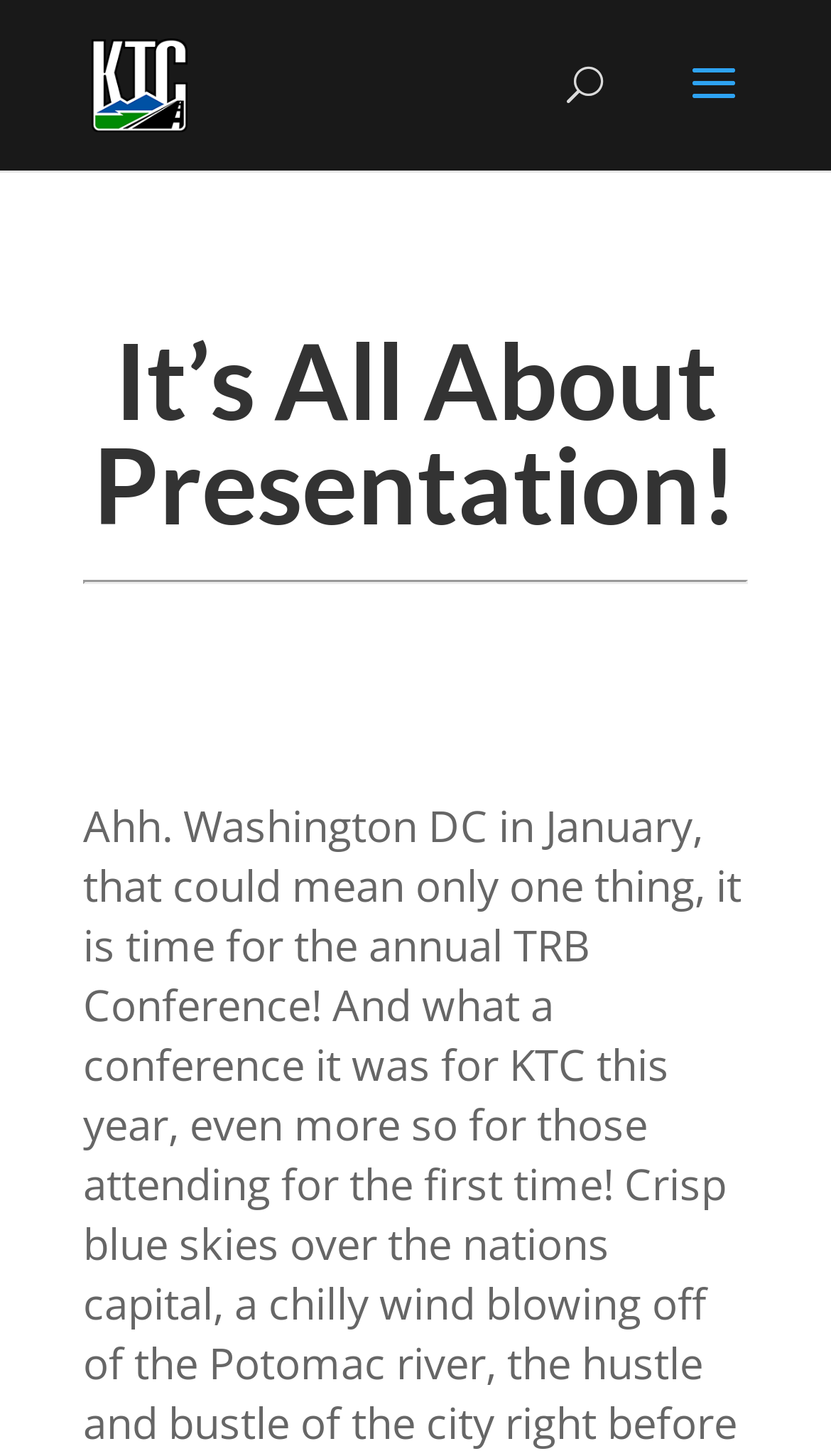Please identify the primary heading of the webpage and give its text content.

It’s All About Presentation!